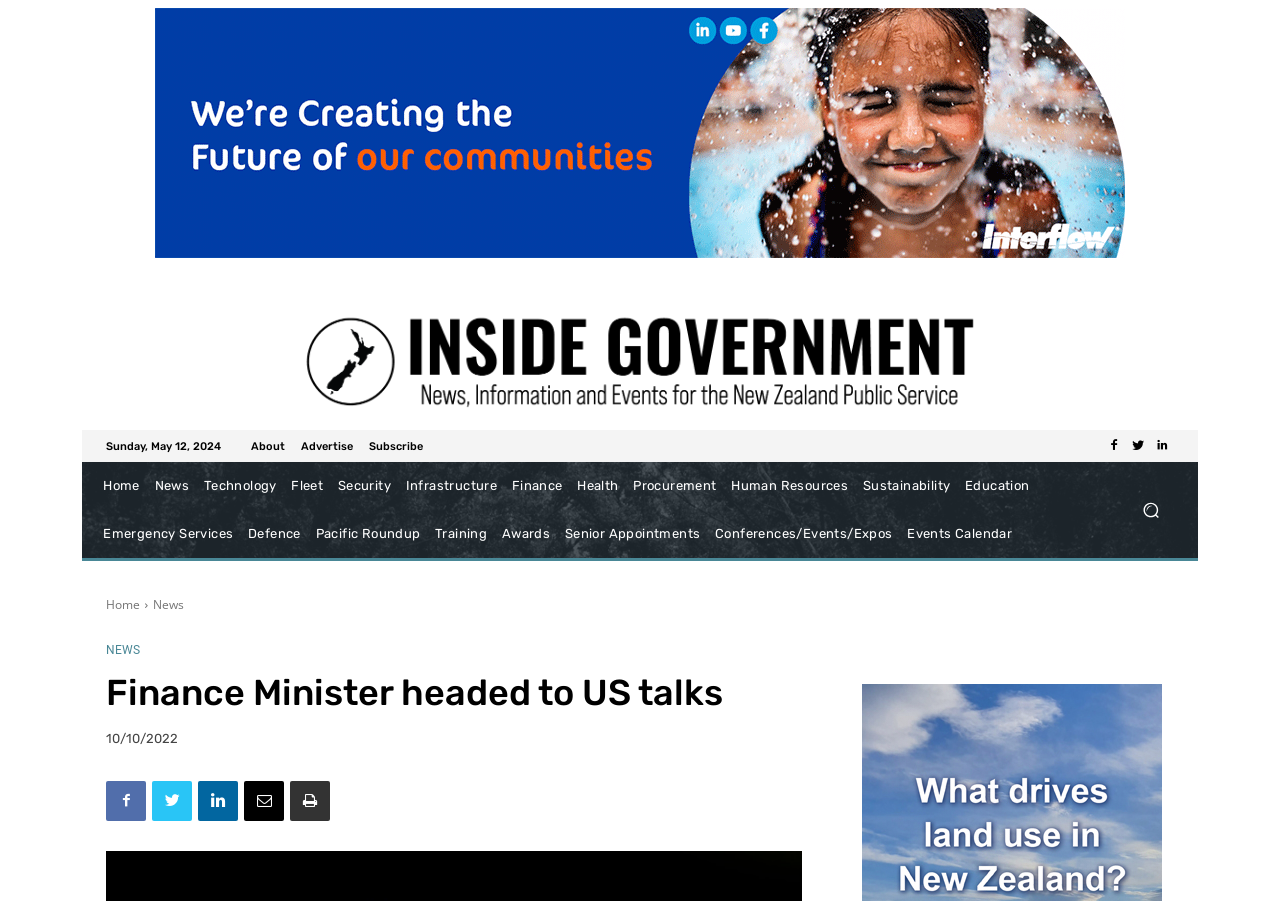Please identify the coordinates of the bounding box for the clickable region that will accomplish this instruction: "Search for something".

[0.881, 0.54, 0.917, 0.592]